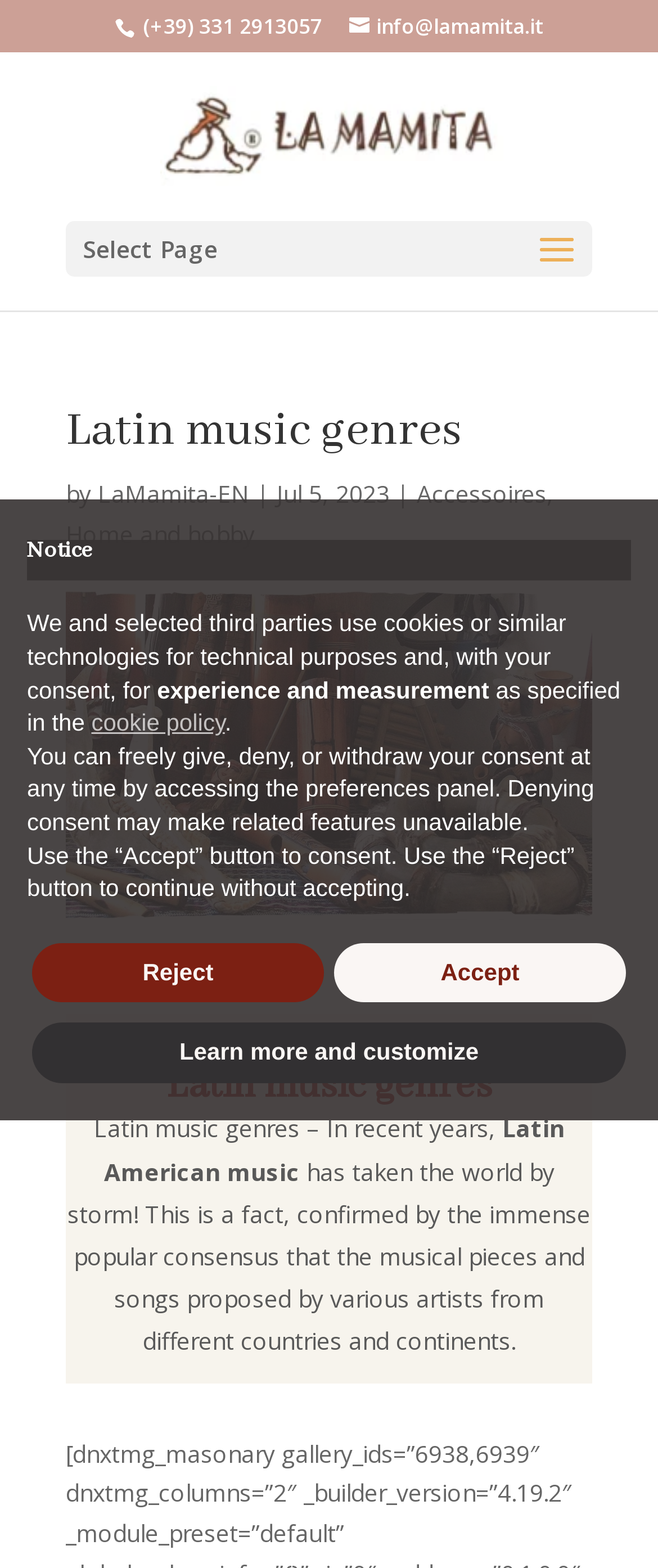Identify the bounding box coordinates of the region I need to click to complete this instruction: "Go to the home page".

[0.244, 0.075, 0.767, 0.095]